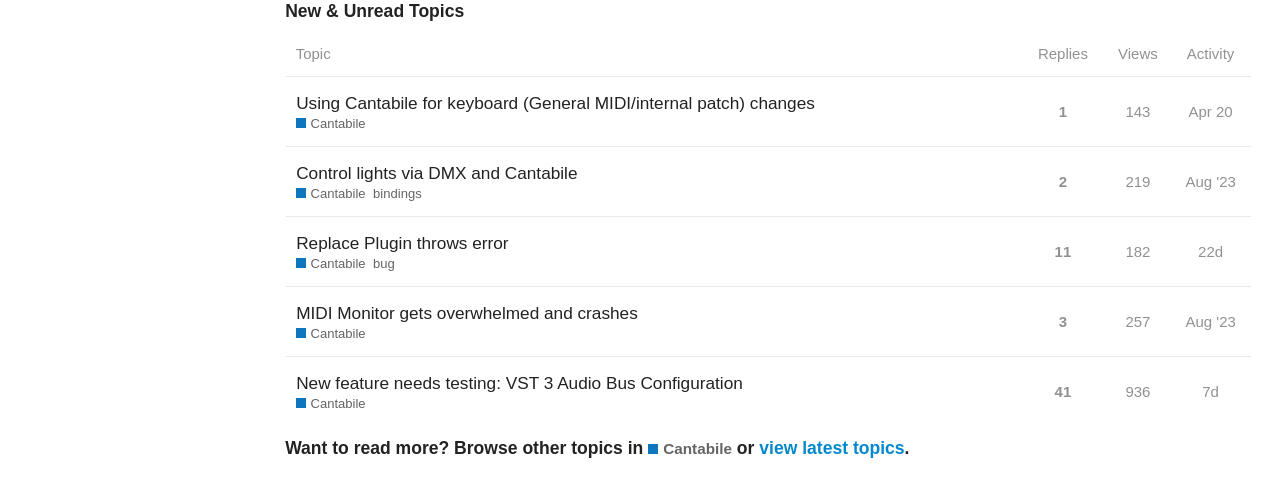What is the name of the software being discussed in the topics?
Look at the webpage screenshot and answer the question with a detailed explanation.

The topics in the table have links and headings containing the name 'Cantabile', which indicates that the software being discussed is Cantabile.